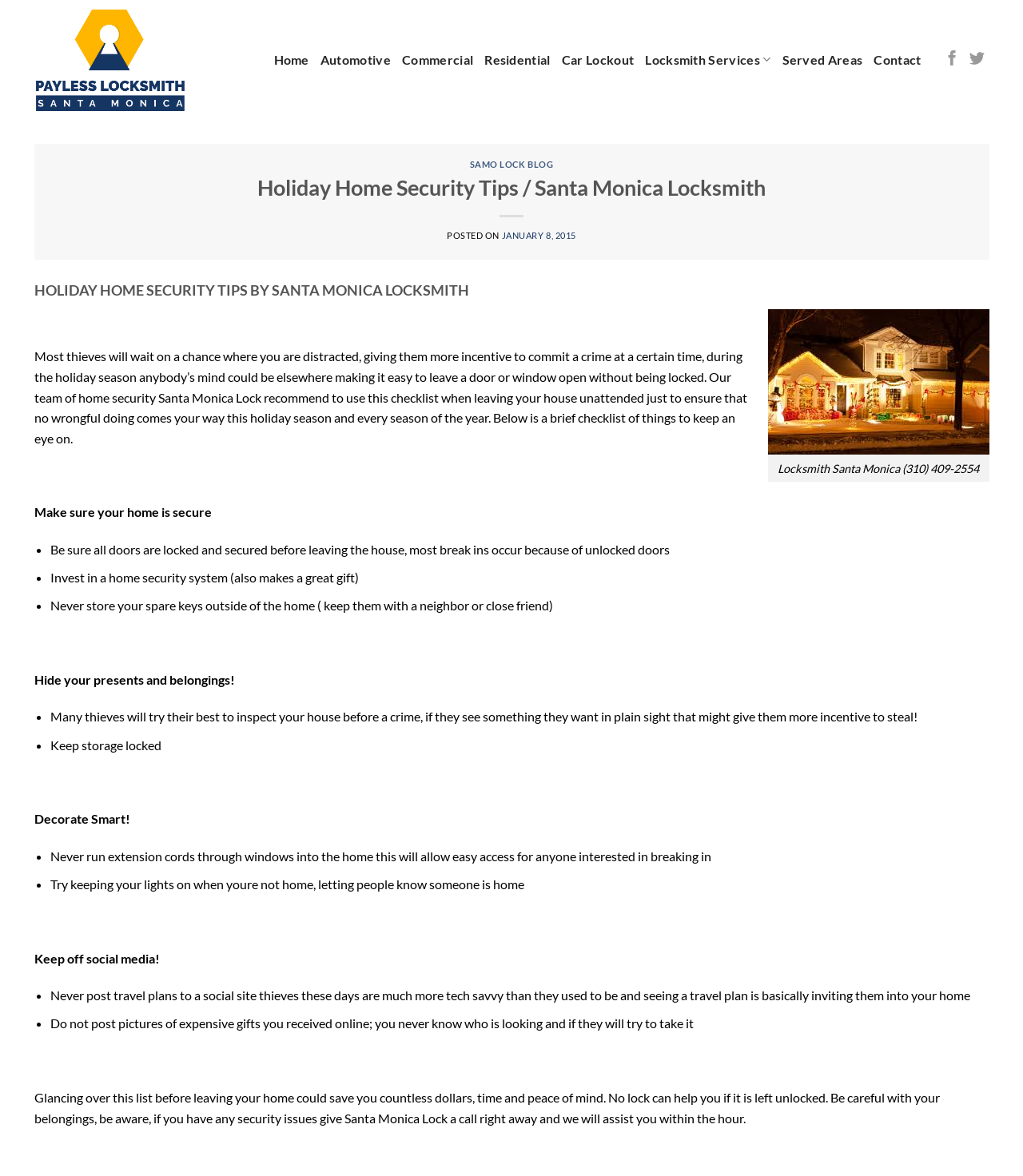Determine the bounding box coordinates for the element that should be clicked to follow this instruction: "Navigate to the 'Served Areas' page". The coordinates should be given as four float numbers between 0 and 1, in the format [left, top, right, bottom].

[0.764, 0.039, 0.843, 0.063]